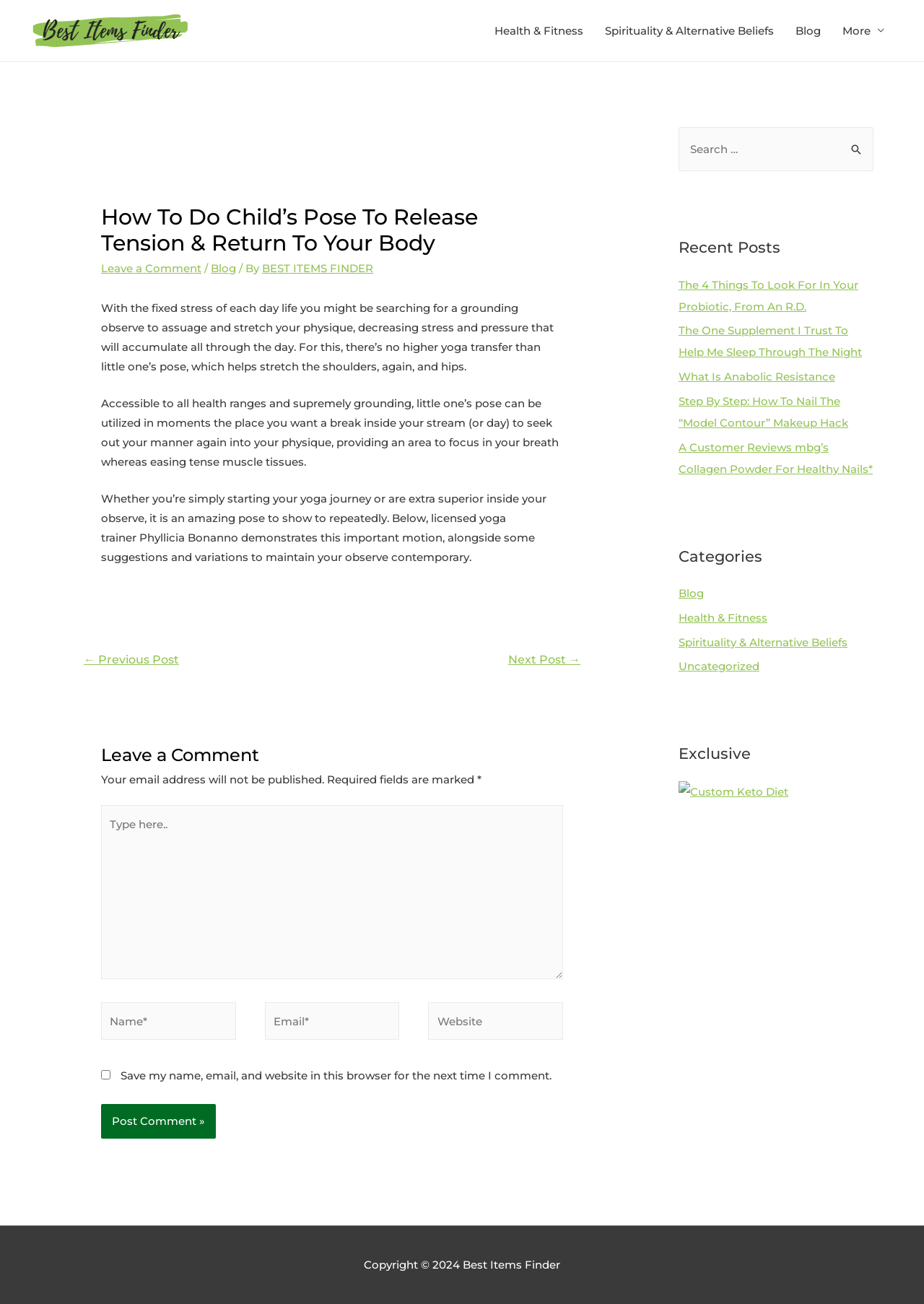Locate and provide the bounding box coordinates for the HTML element that matches this description: "Blog".

[0.849, 0.007, 0.9, 0.04]